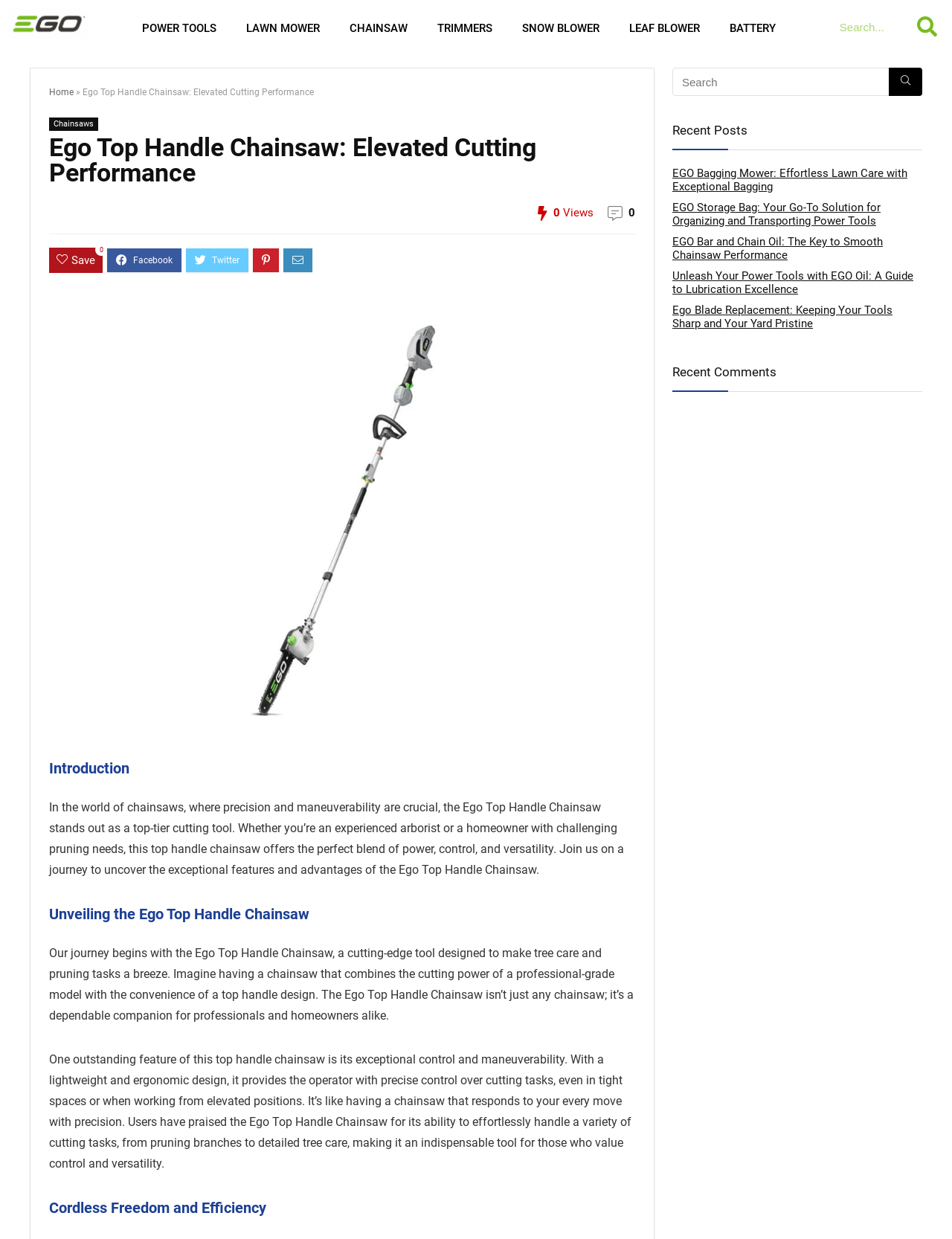Given the description "Snow Blower", provide the bounding box coordinates of the corresponding UI element.

[0.533, 0.009, 0.645, 0.037]